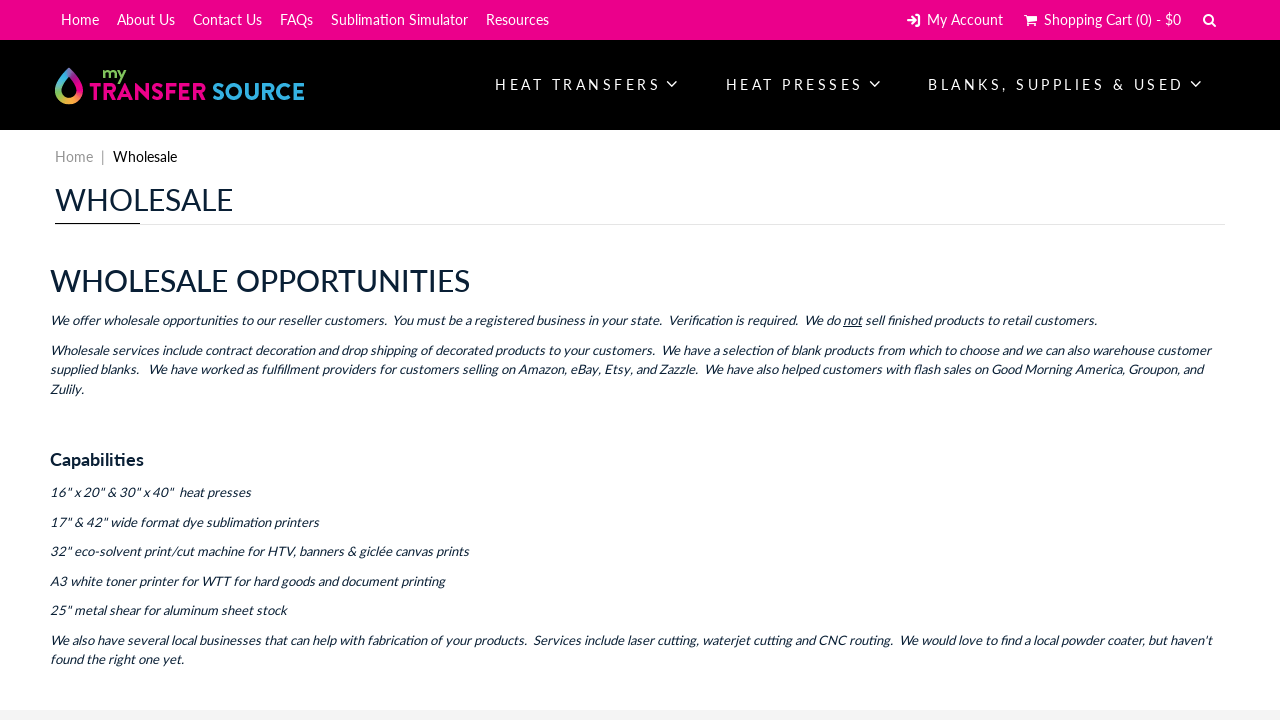Identify the coordinates of the bounding box for the element that must be clicked to accomplish the instruction: "view my account".

[0.701, 0.012, 0.788, 0.042]